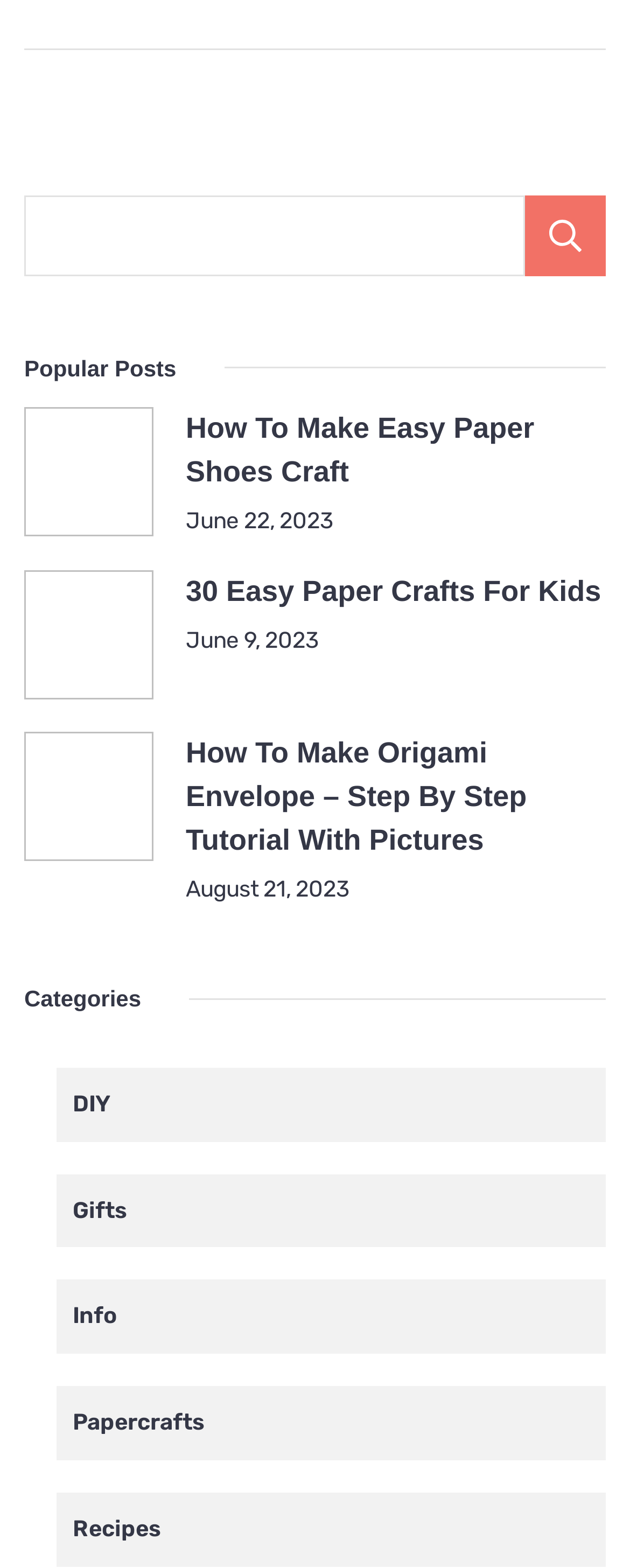Identify the bounding box coordinates of the element to click to follow this instruction: 'check recent post on August 21, 2023'. Ensure the coordinates are four float values between 0 and 1, provided as [left, top, right, bottom].

[0.295, 0.558, 0.554, 0.575]